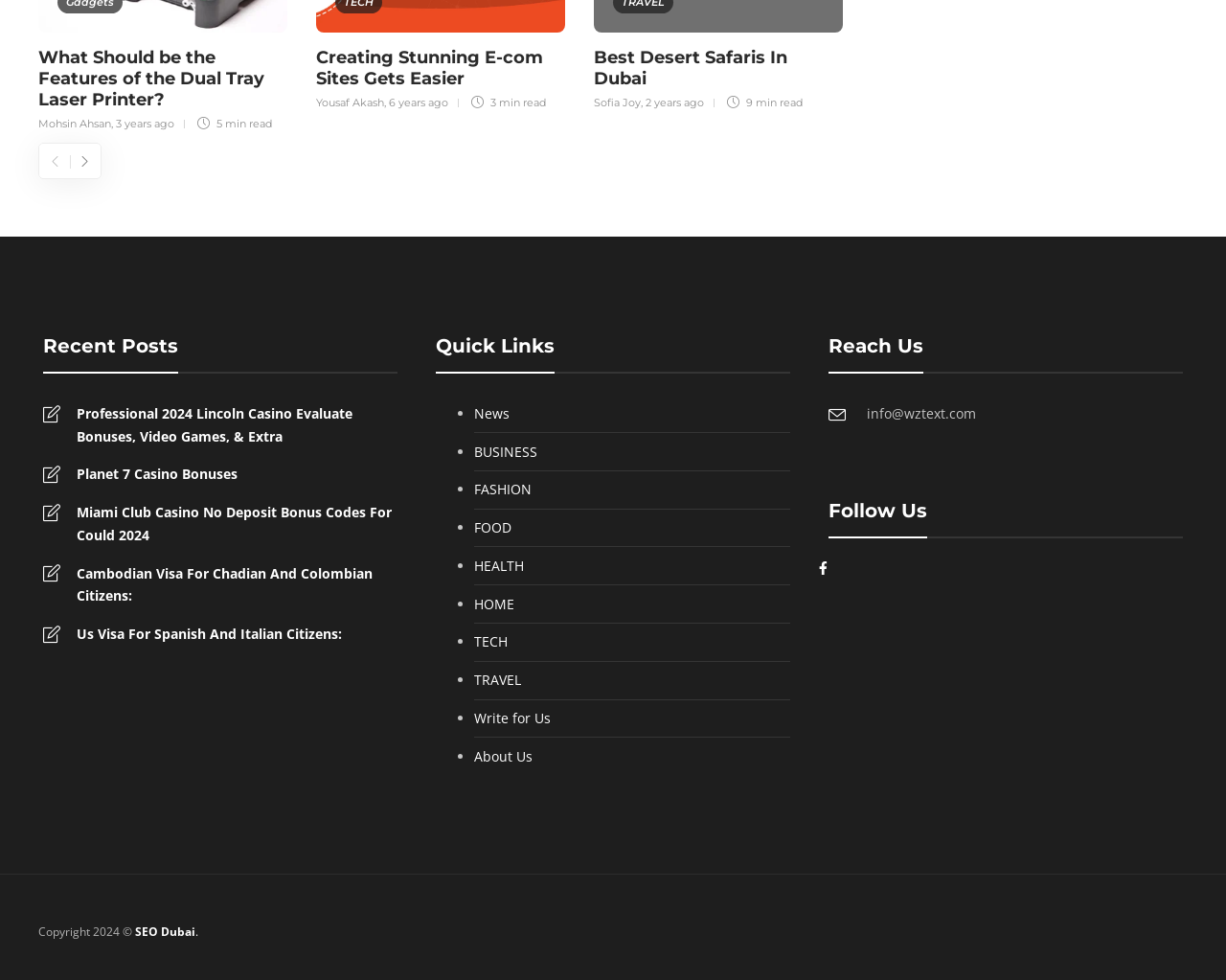Determine the bounding box coordinates for the element that should be clicked to follow this instruction: "Click on the 'News' link". The coordinates should be given as four float numbers between 0 and 1, in the format [left, top, right, bottom].

[0.387, 0.41, 0.645, 0.434]